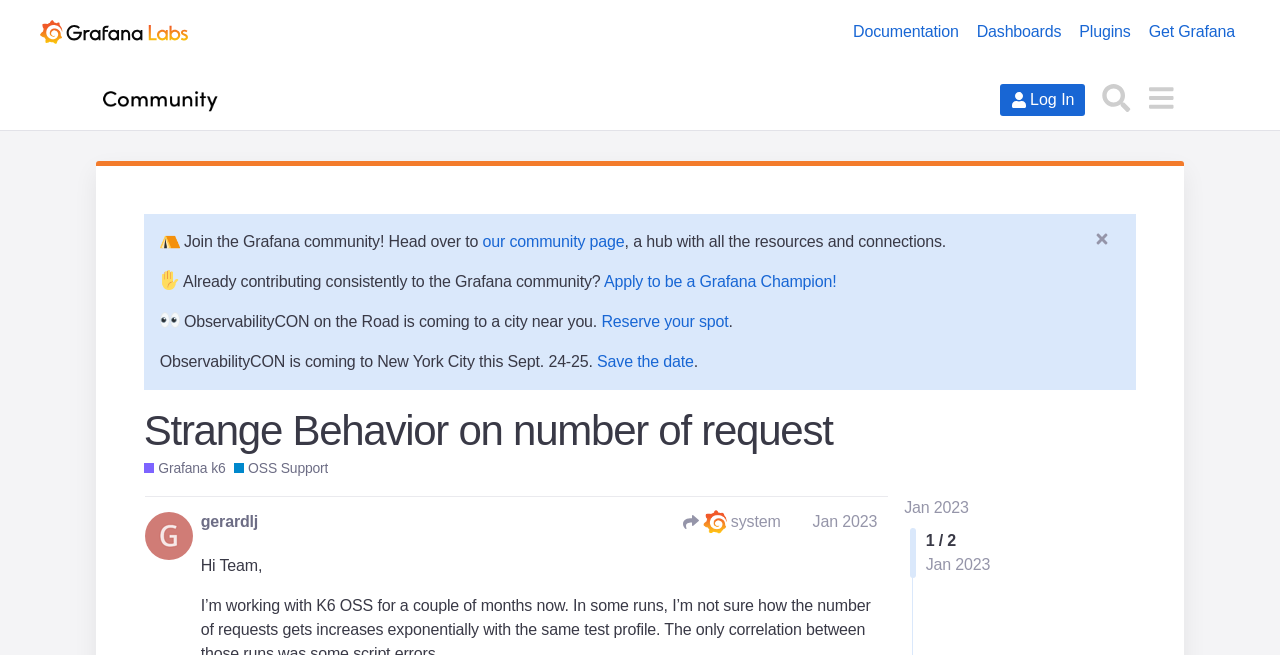What is the topic of discussion in this thread?
Please provide a single word or phrase answer based on the image.

Strange Behavior on number of request